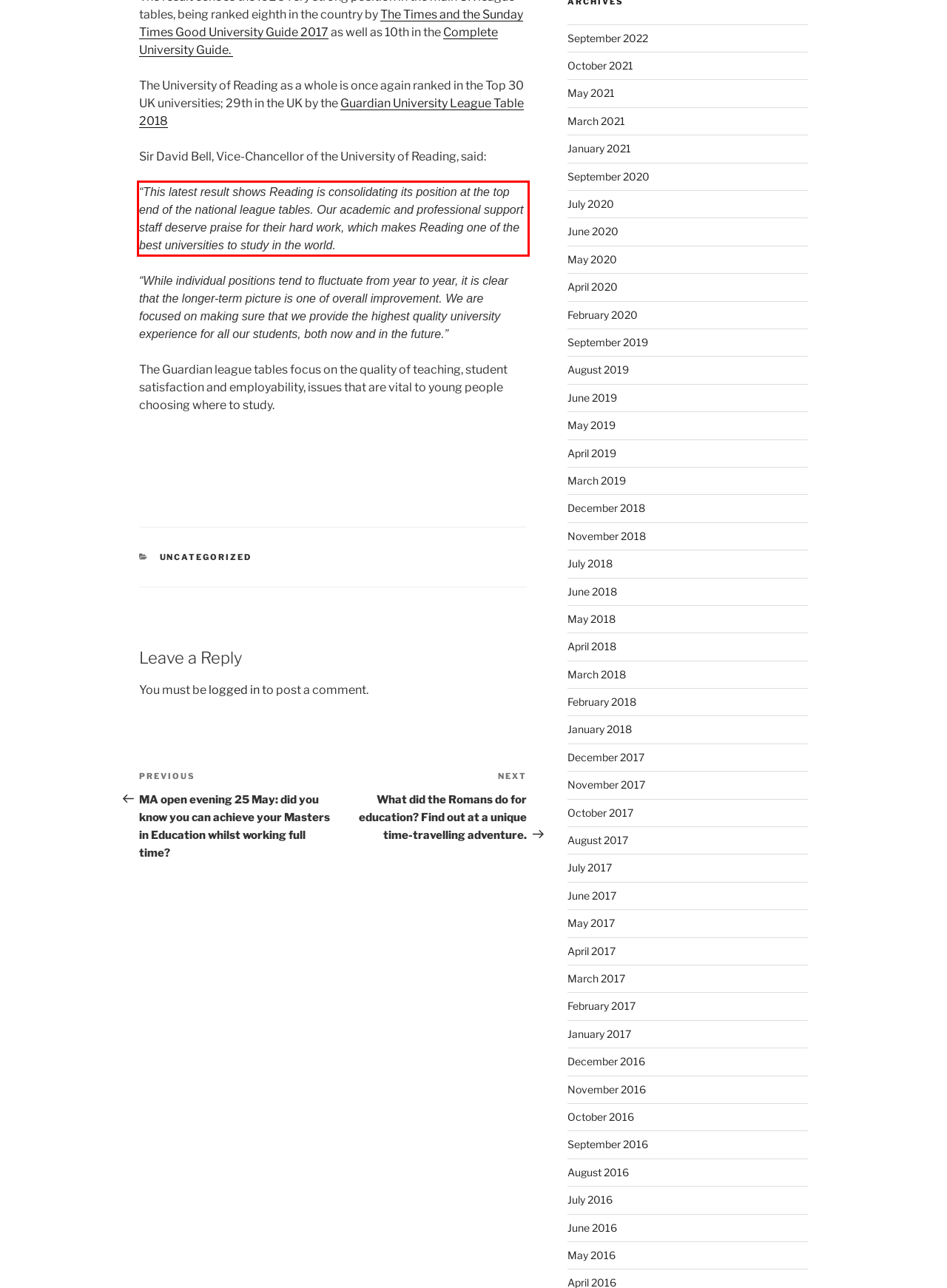Please examine the webpage screenshot containing a red bounding box and use OCR to recognize and output the text inside the red bounding box.

“This latest result shows Reading is consolidating its position at the top end of the national league tables. Our academic and professional support staff deserve praise for their hard work, which makes Reading one of the best universities to study in the world.